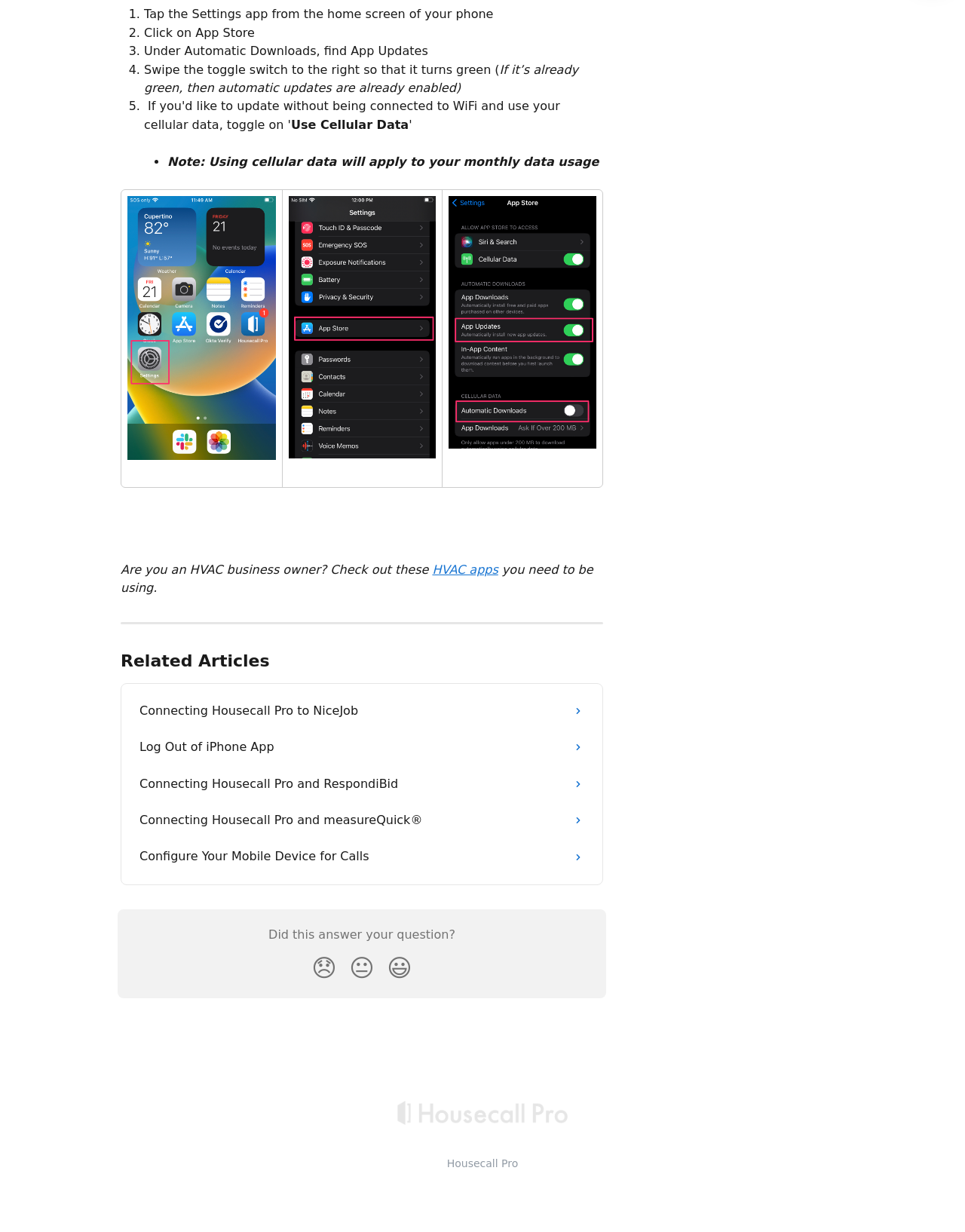Identify the bounding box coordinates of the clickable region required to complete the instruction: "Check out HVAC apps". The coordinates should be given as four float numbers within the range of 0 and 1, i.e., [left, top, right, bottom].

[0.448, 0.457, 0.516, 0.468]